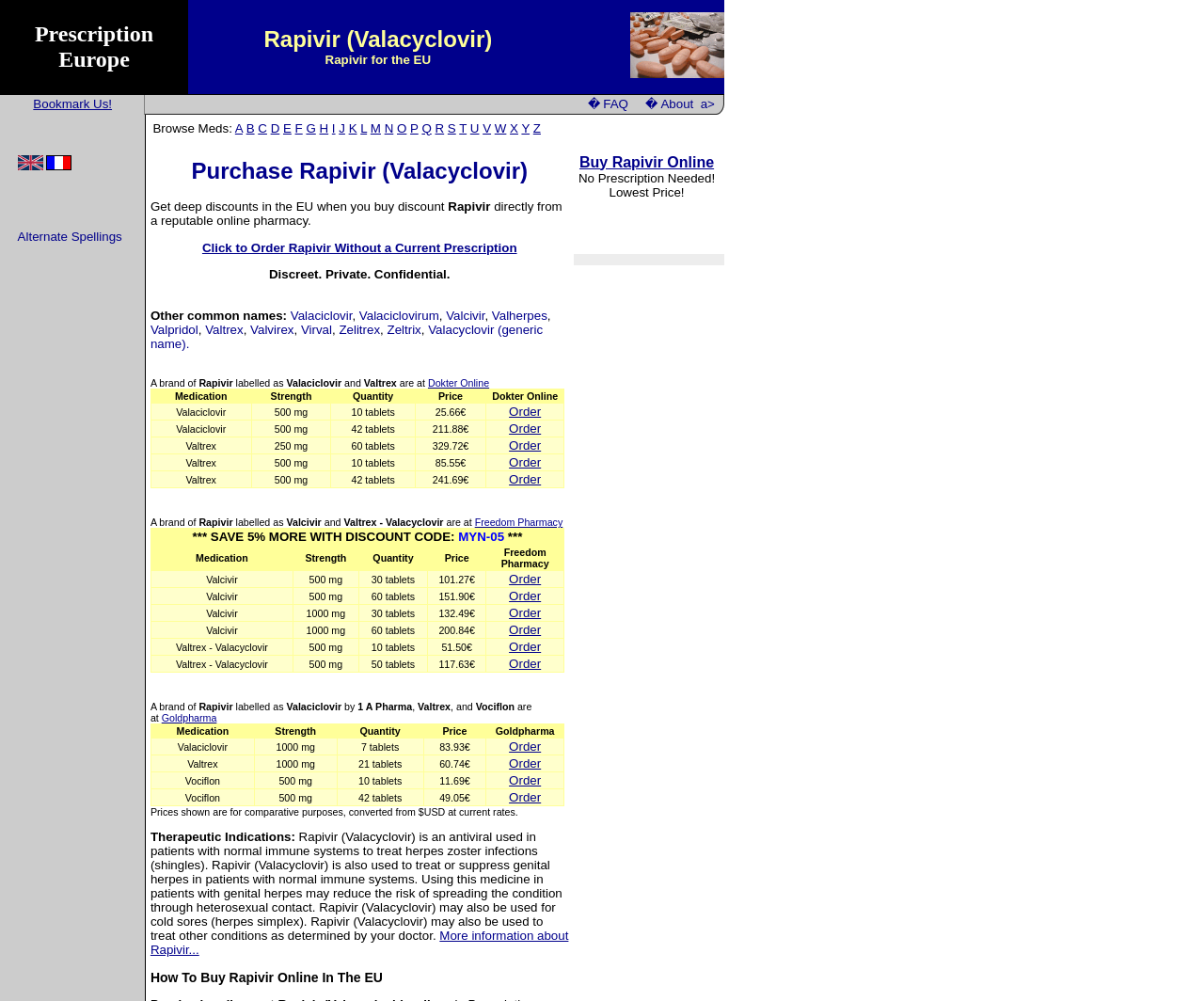Identify the bounding box coordinates of the element to click to follow this instruction: 'Learn more about the 'War Resisters League Records' collection'. Ensure the coordinates are four float values between 0 and 1, provided as [left, top, right, bottom].

None